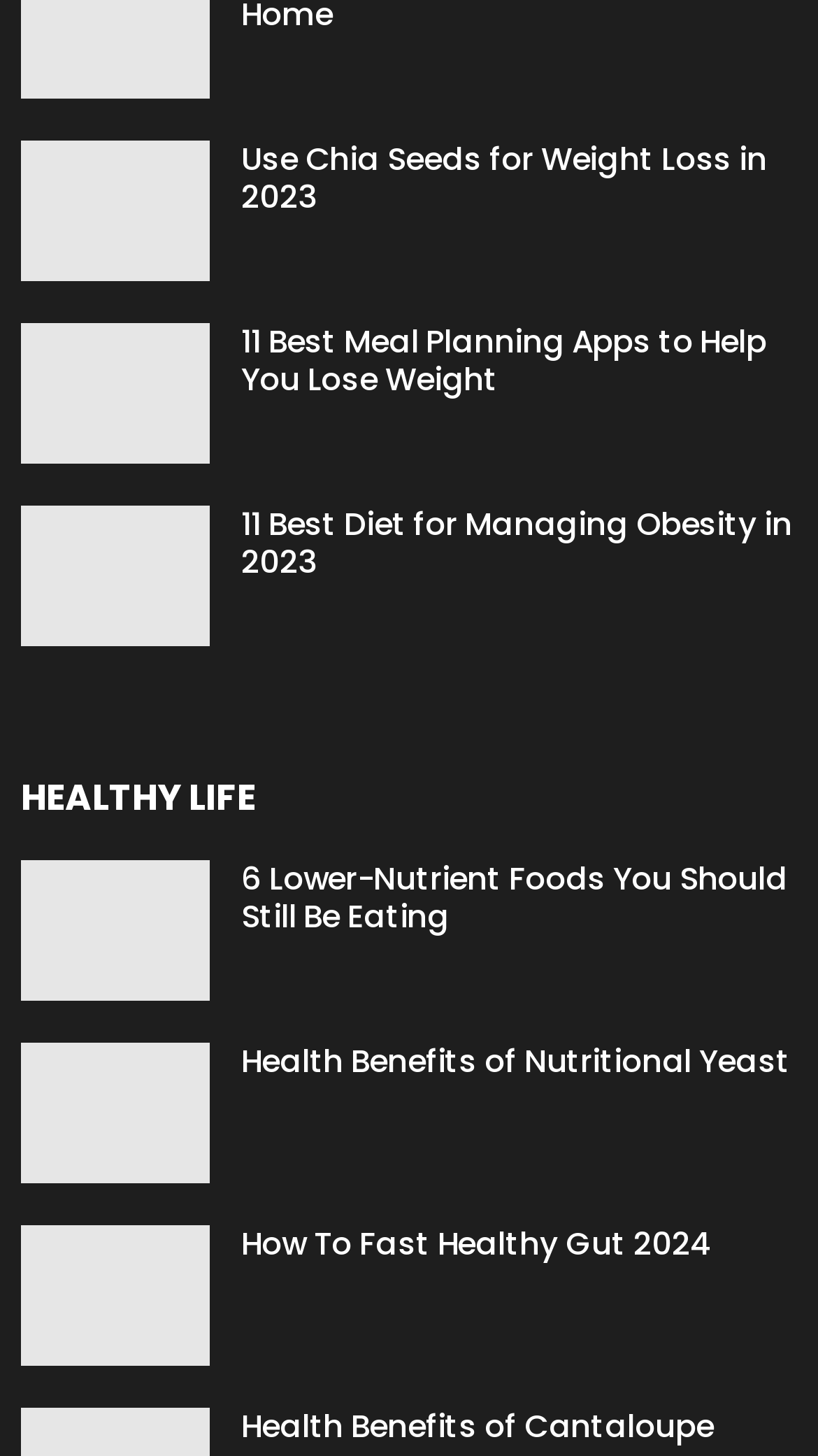Please identify the bounding box coordinates of the element's region that needs to be clicked to fulfill the following instruction: "Read about using chia seeds for weight loss". The bounding box coordinates should consist of four float numbers between 0 and 1, i.e., [left, top, right, bottom].

[0.026, 0.096, 0.256, 0.193]